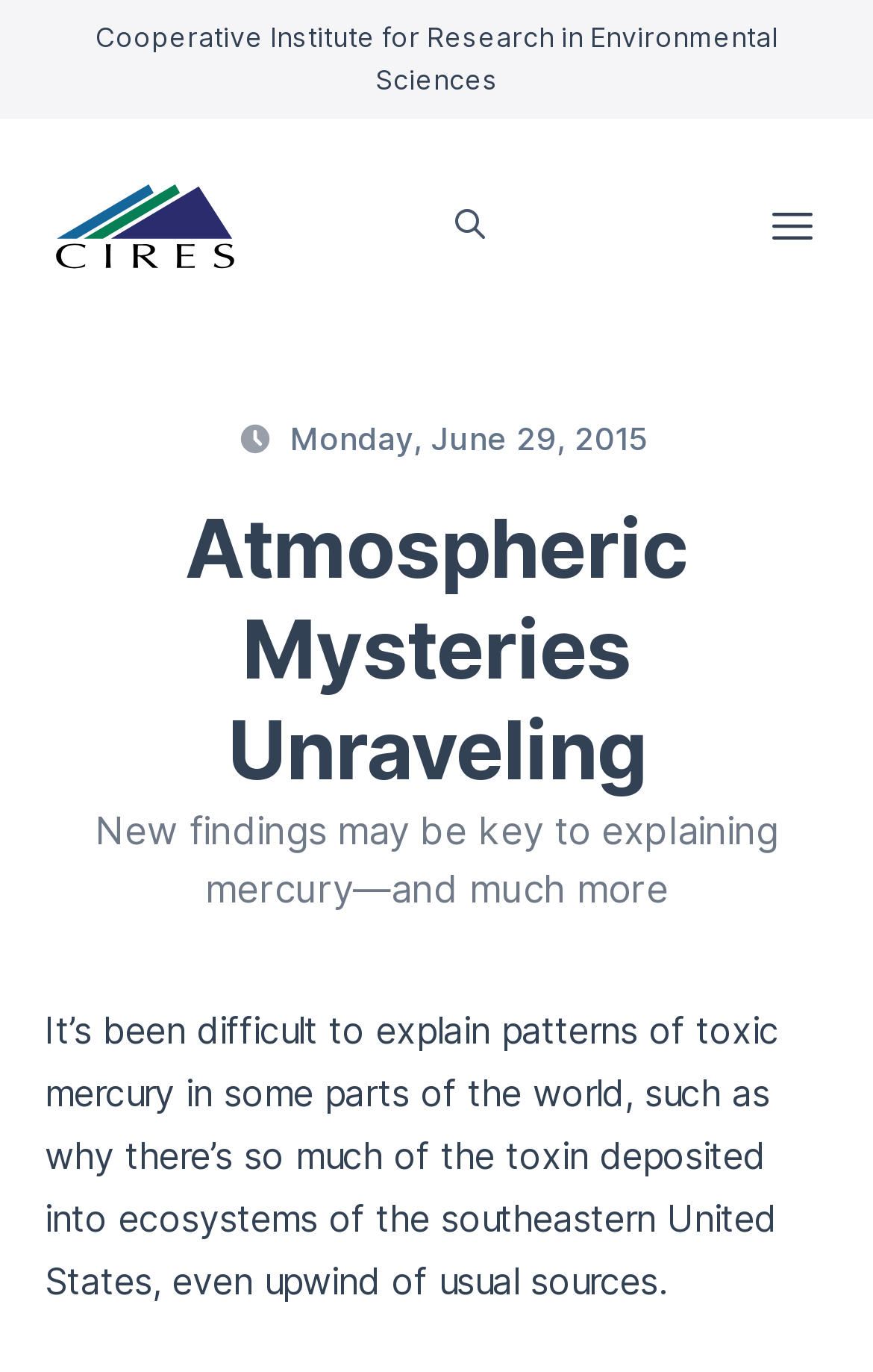What is the date mentioned on the webpage?
Answer the question with a thorough and detailed explanation.

The date can be found in the static text element 'Monday, June 29, 2015' located below the search bar.